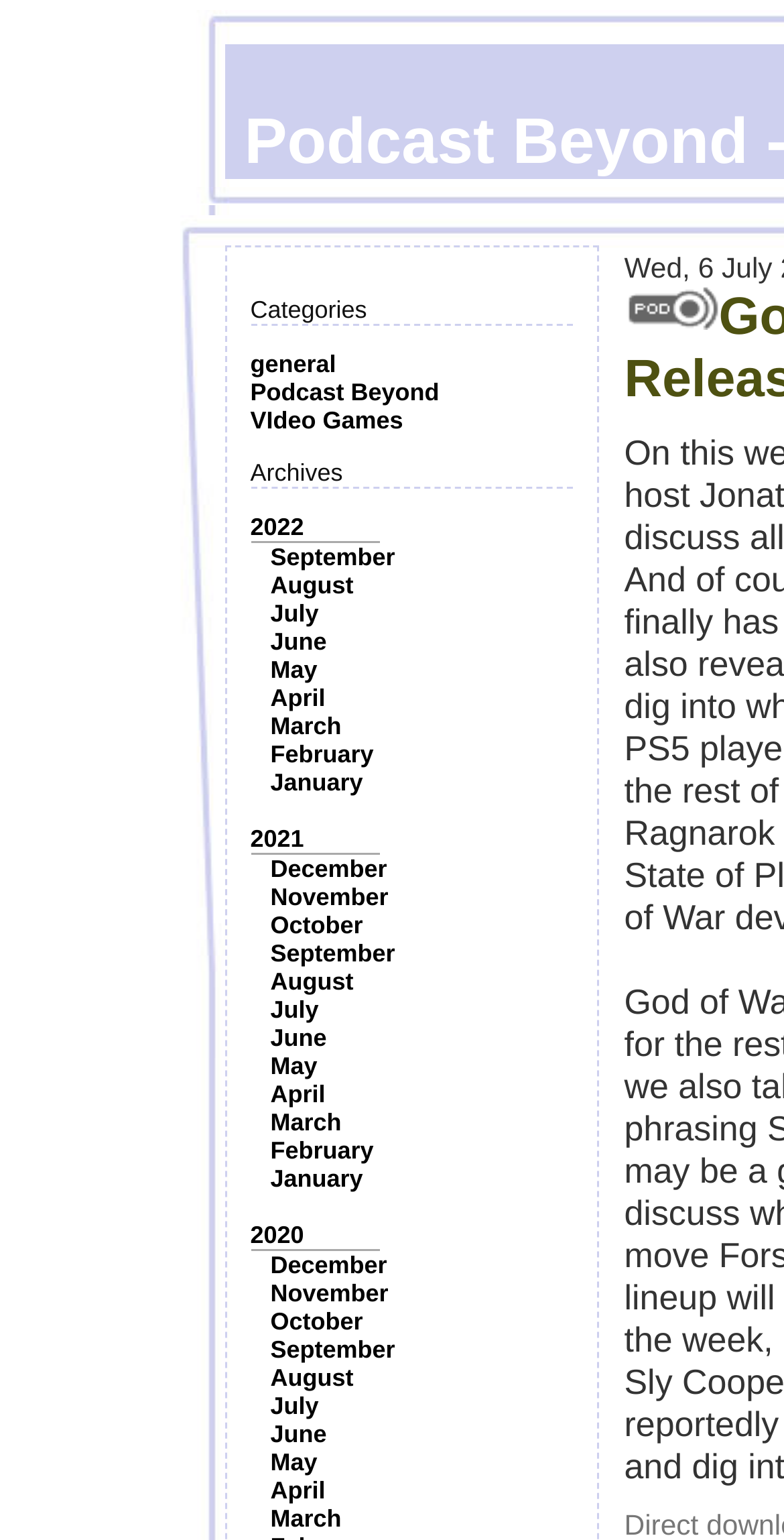Specify the bounding box coordinates of the area to click in order to follow the given instruction: "View archives from 2022."

[0.319, 0.333, 0.388, 0.351]